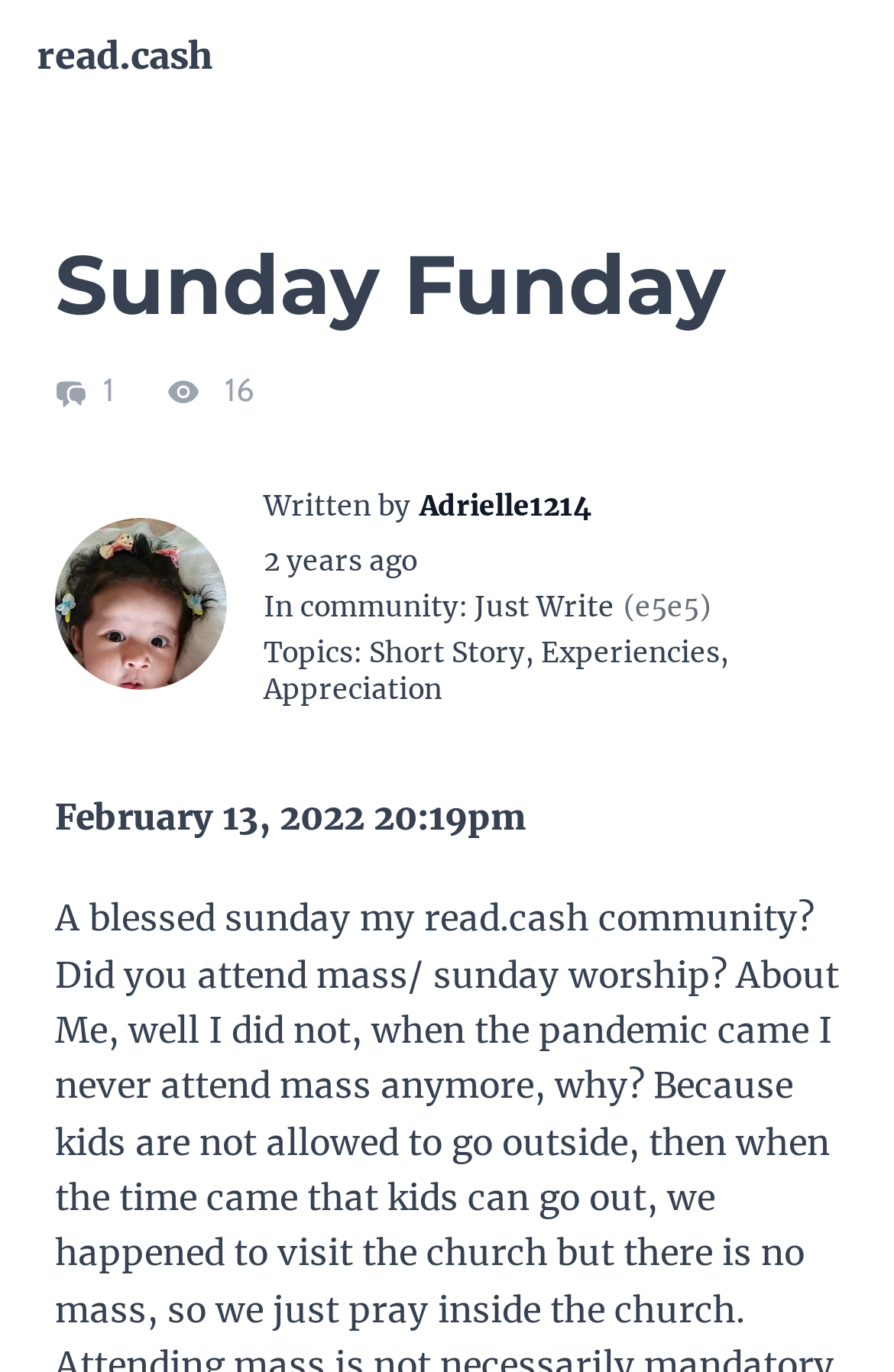Please identify the bounding box coordinates of the element that needs to be clicked to perform the following instruction: "read the short story topic".

[0.413, 0.463, 0.587, 0.488]